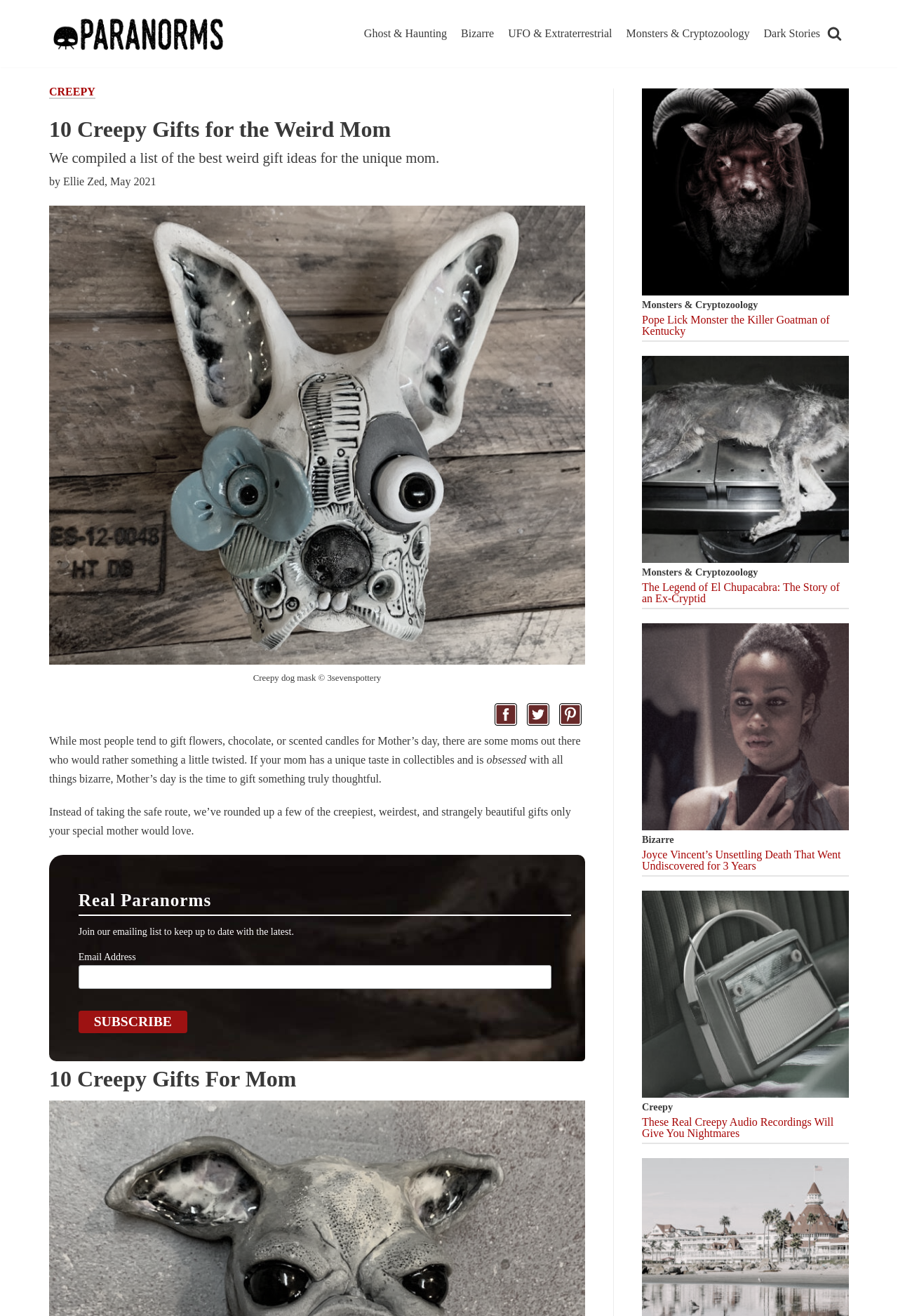Write an elaborate caption that captures the essence of the webpage.

This webpage is about creepy gifts for mothers who have a unique taste in collectibles and are obsessed with all things bizarre. At the top of the page, there is a navigation menu with links to different categories such as "Ghost & Haunting", "Bizarre", "UFO & Extraterrestrial", and "Monsters & Cryptozoology". Below the navigation menu, there is a heading that reads "10 Creepy Gifts for the Weird Mom" followed by a brief description of the article.

The main content of the page is divided into sections, each featuring a different creepy gift idea. There are images accompanying each gift idea, along with a brief description and links to related articles. The gift ideas range from a creepy dog mask to a radio playing creepy audio recordings.

On the right side of the page, there is a section titled "Real Paranorms" with a heading and a brief description. Below this section, there is a form to join an emailing list, with a textbox to enter an email address and a "Subscribe" button.

Throughout the page, there are links to other articles and categories, as well as social media sharing buttons. The overall layout of the page is organized, with clear headings and concise text, making it easy to navigate and read.